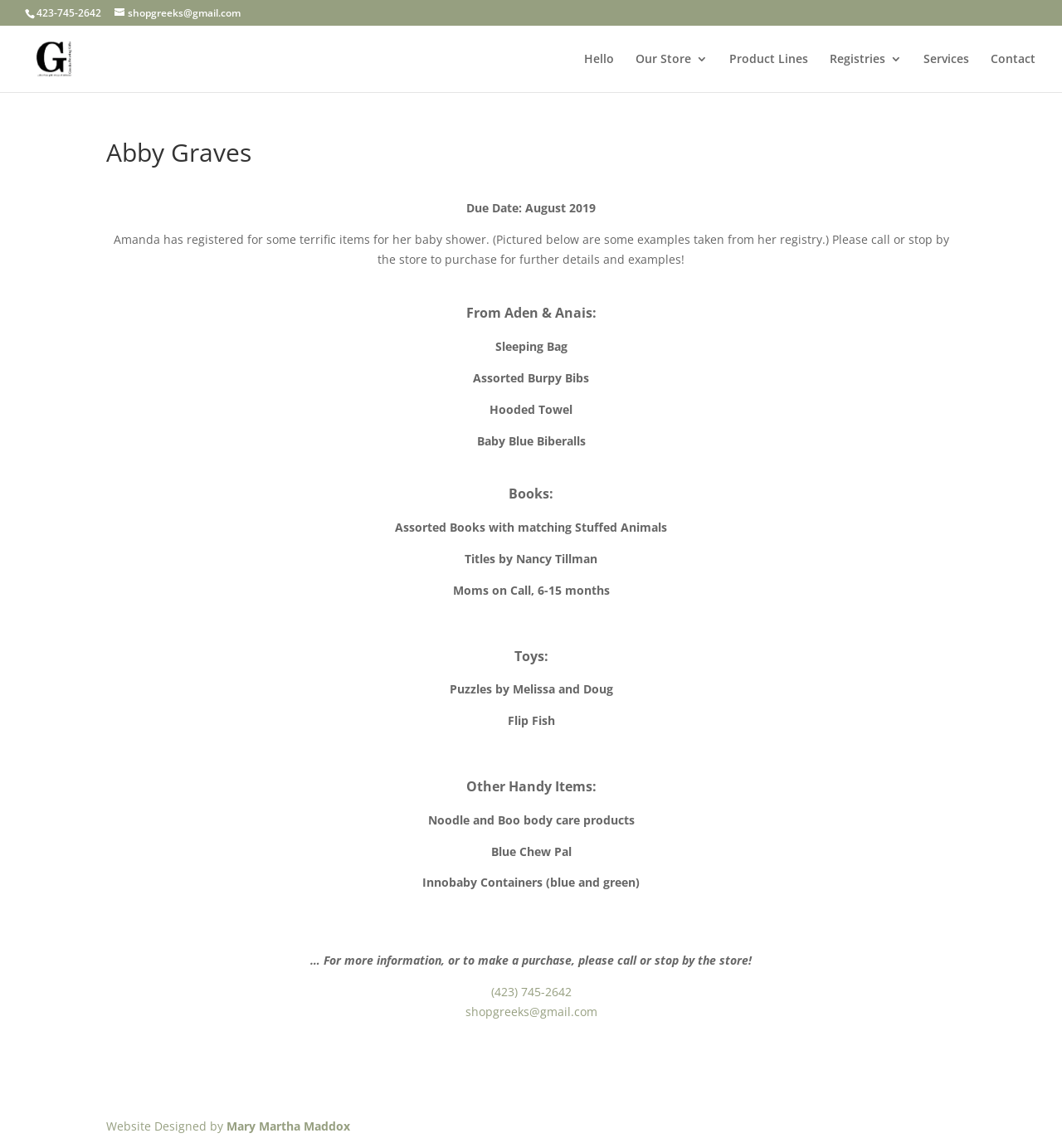What is the name of the store?
Answer briefly with a single word or phrase based on the image.

Greeks Bearing Gifts